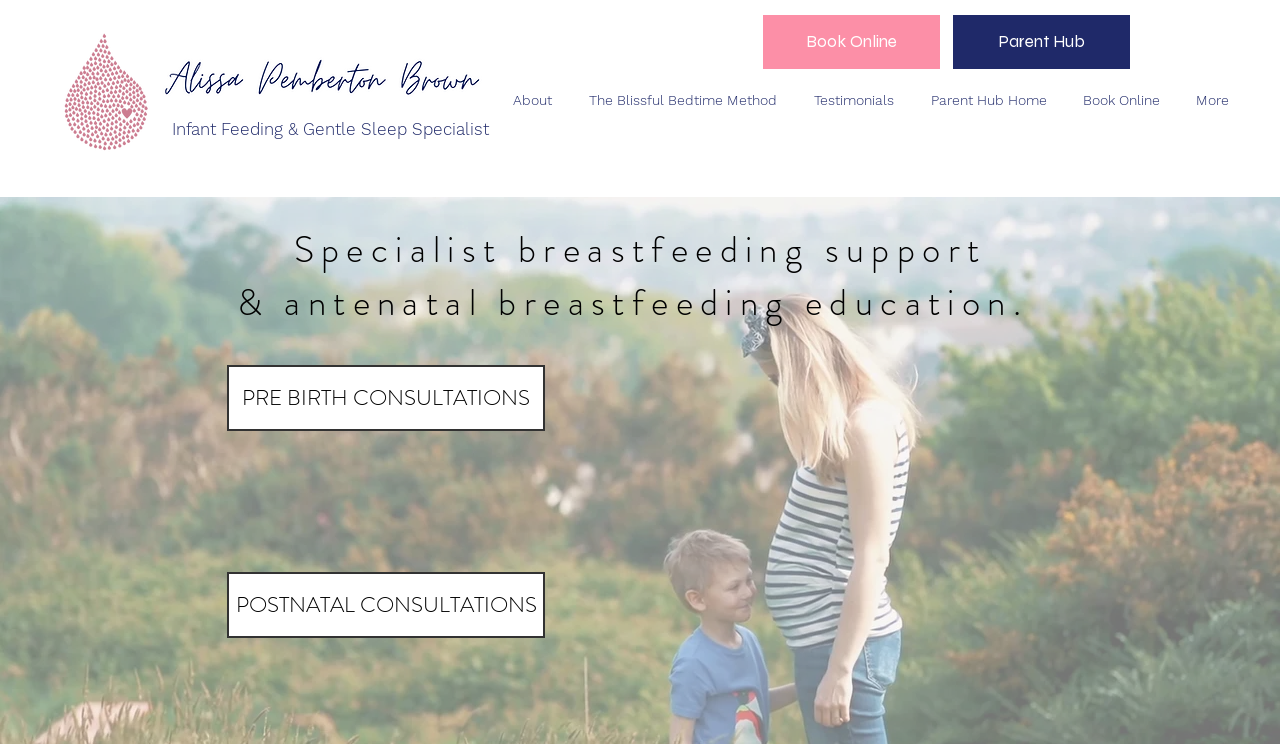Please identify the bounding box coordinates of the area that needs to be clicked to follow this instruction: "Explore Parent Hub".

[0.745, 0.02, 0.883, 0.093]